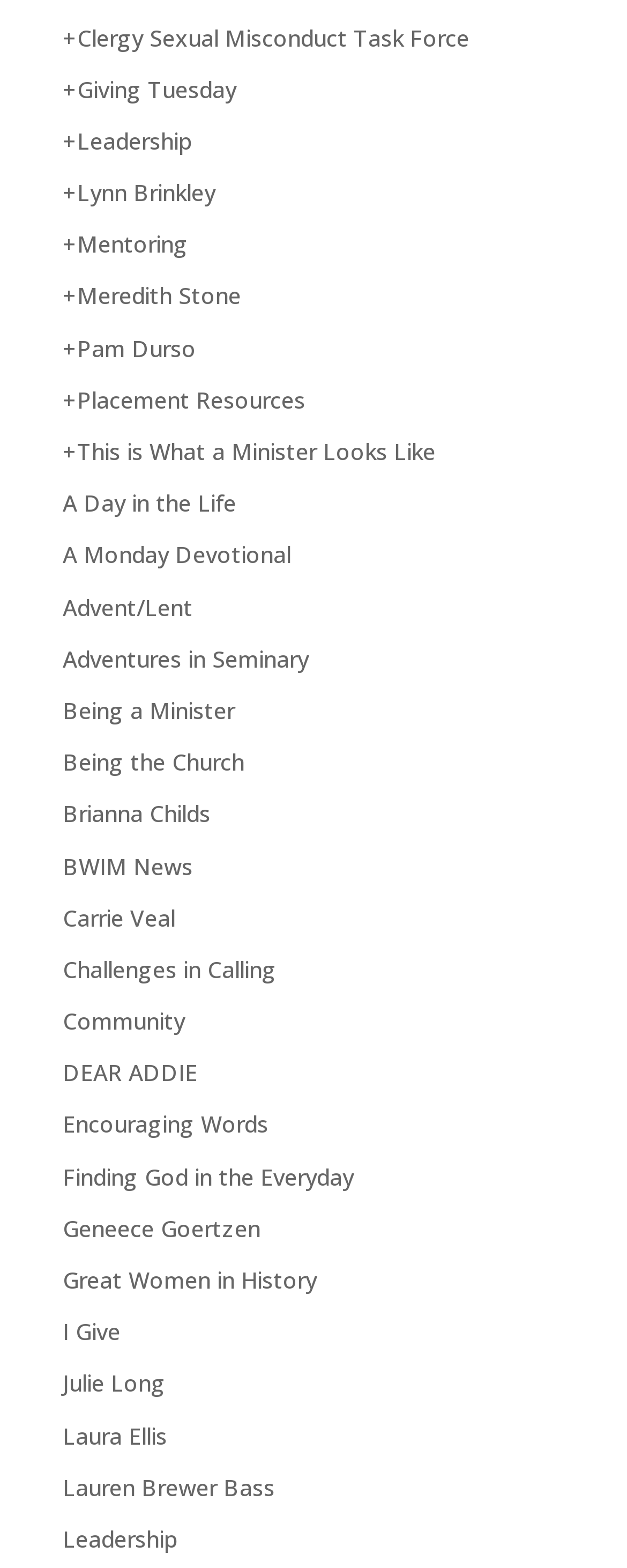Please give the bounding box coordinates of the area that should be clicked to fulfill the following instruction: "Click on Clergy Sexual Misconduct Task Force". The coordinates should be in the format of four float numbers from 0 to 1, i.e., [left, top, right, bottom].

[0.1, 0.014, 0.749, 0.033]